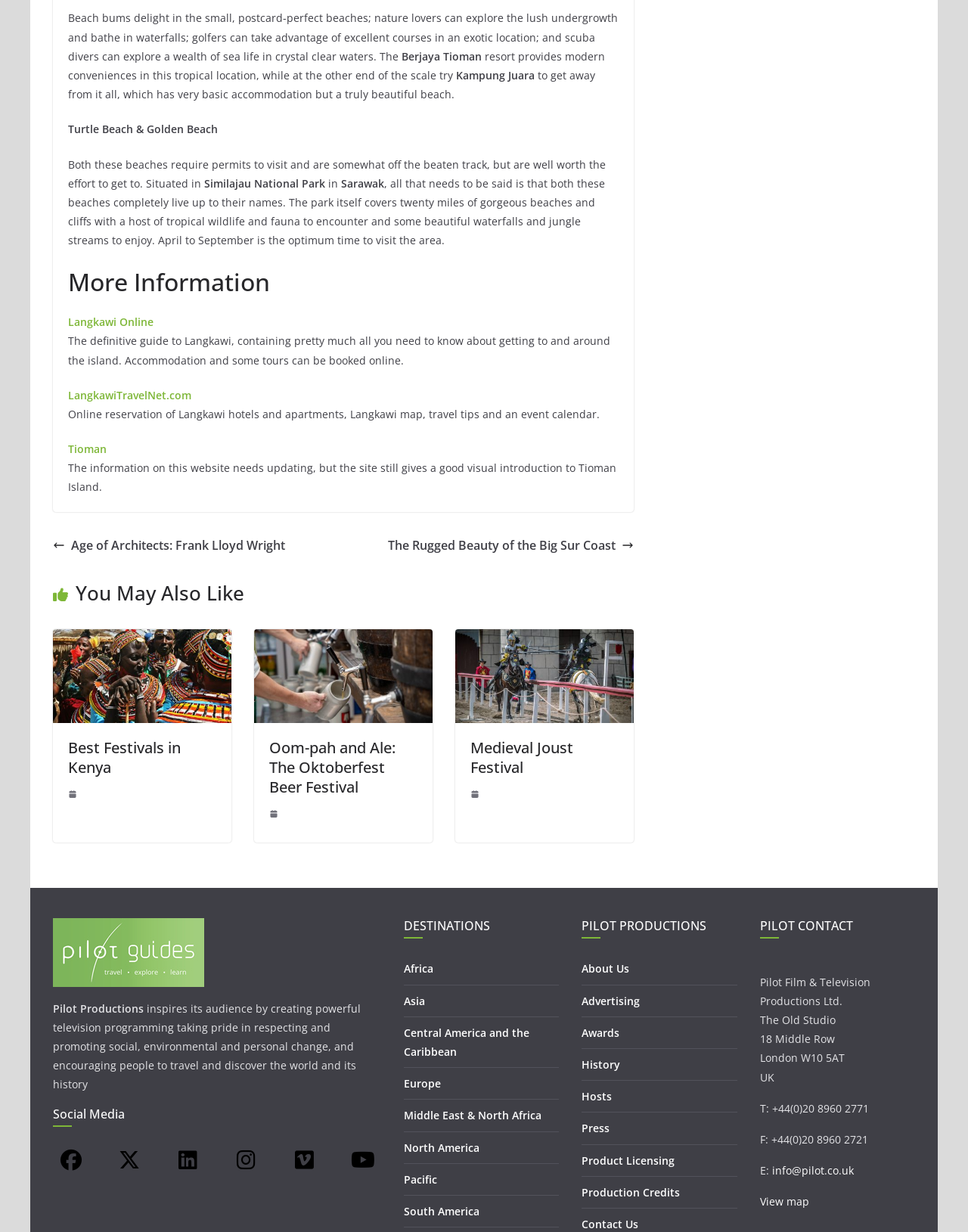What is the name of the company that inspires its audience by creating powerful television programming?
Using the image as a reference, answer the question in detail.

The question asks for the name of the company that inspires its audience by creating powerful television programming. After carefully reading the text, I found that the company mentioned is 'Pilot Productions' which takes pride in respecting and promoting social, environmental, and personal change, and encouraging people to travel and discover the world and its history.